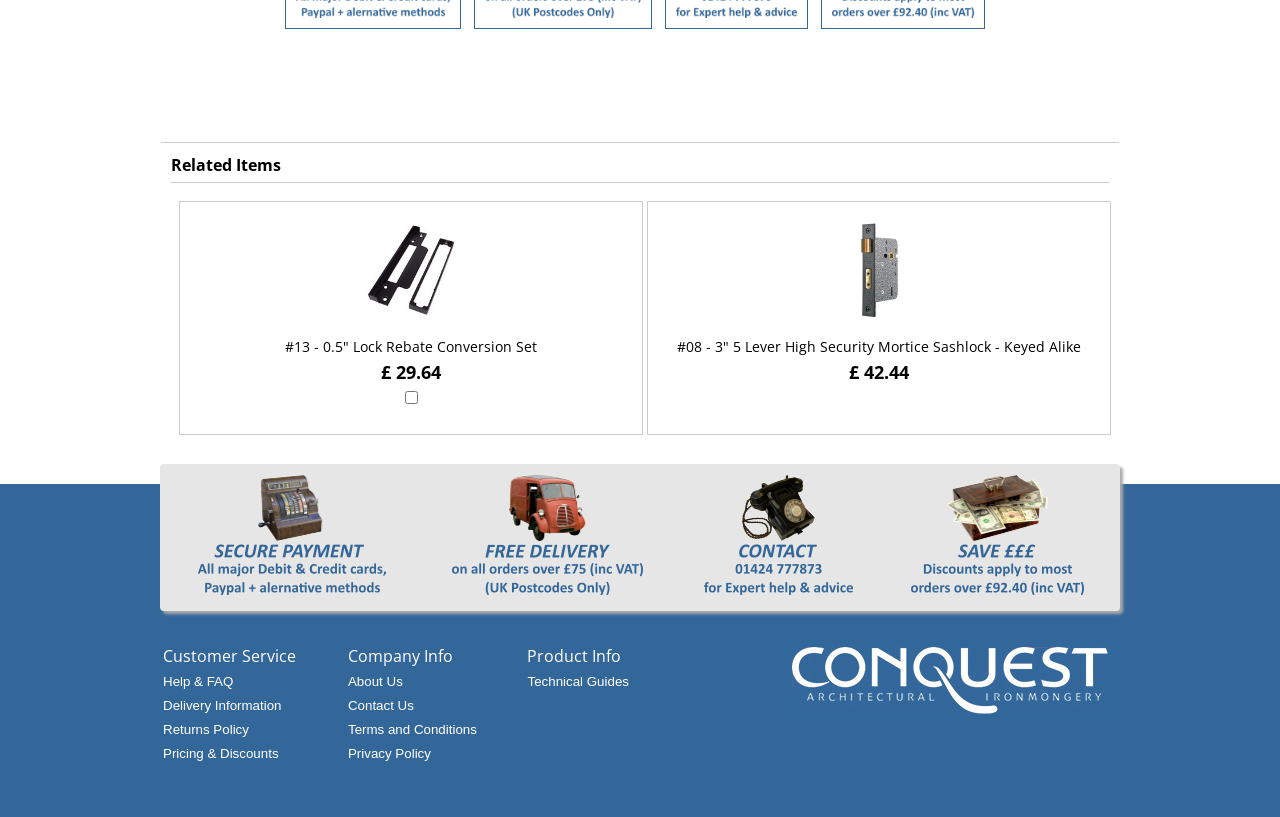Respond to the question with just a single word or phrase: 
How many links are there in the footer section?

12